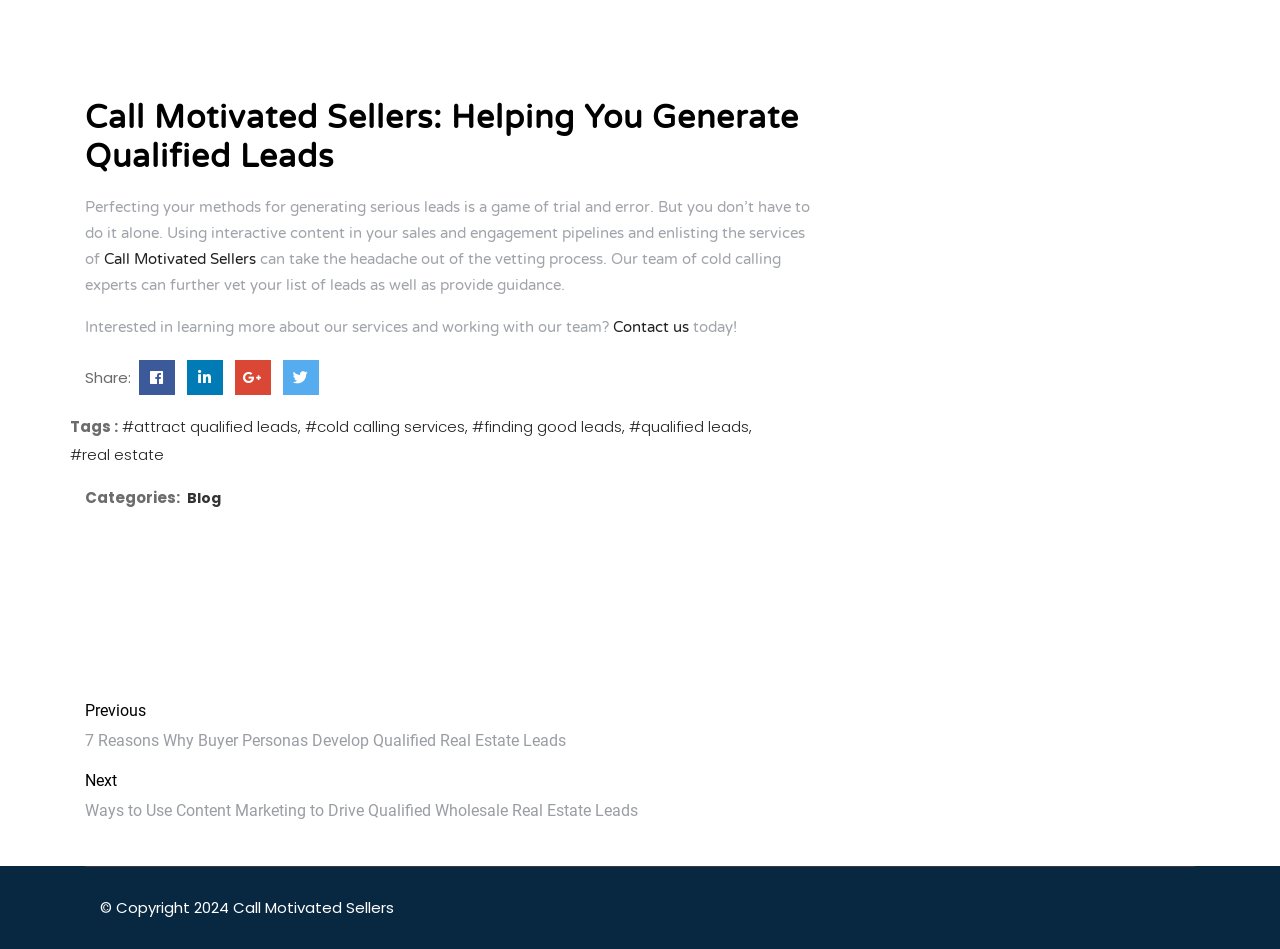What social media platforms are available for sharing?
Please provide an in-depth and detailed response to the question.

There are four social media platforms available for sharing, as indicated by the links with icons, although the specific platforms are not explicitly mentioned.